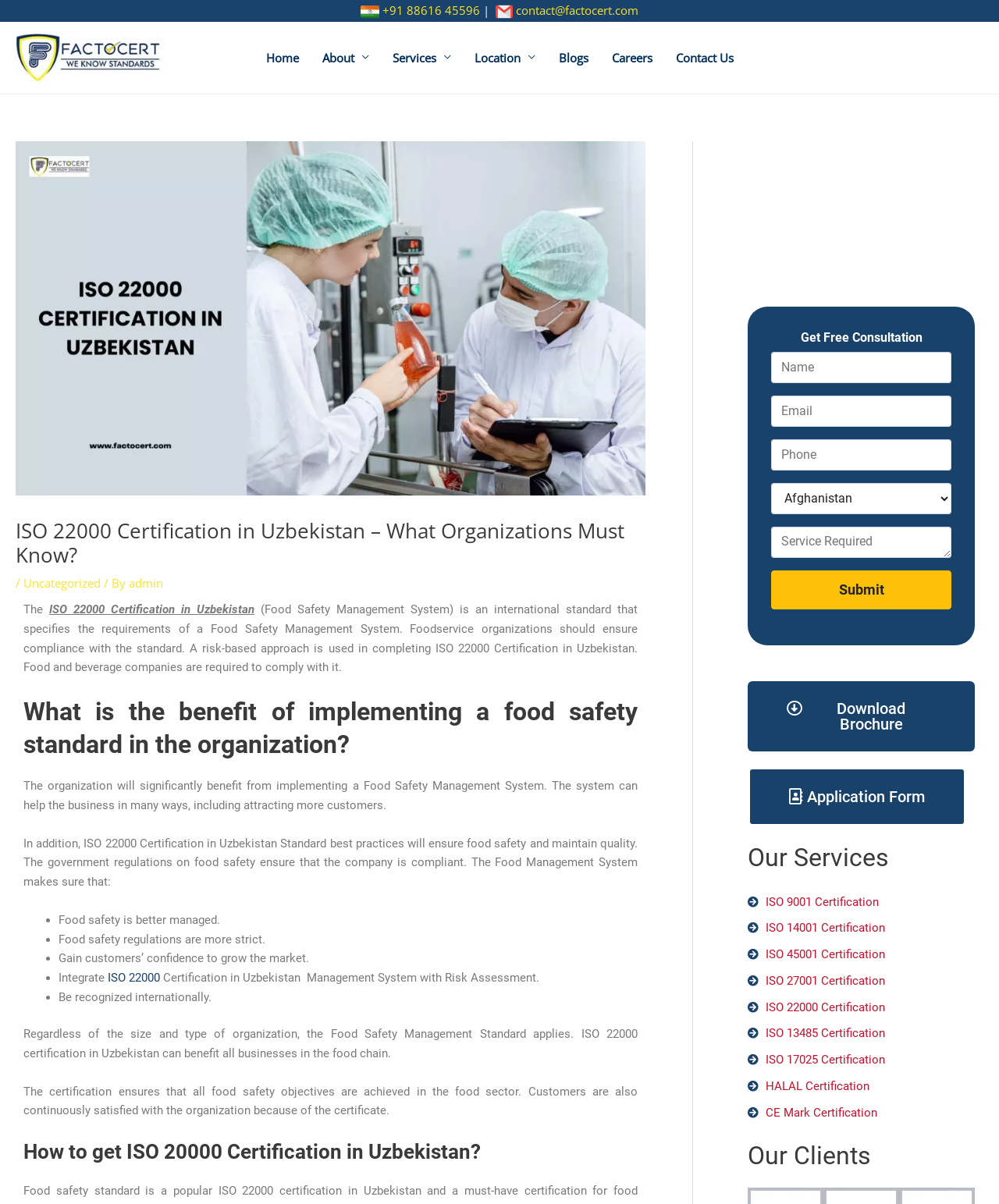Offer a meticulous caption that includes all visible features of the webpage.

The webpage is about ISO 22000 certification in Uzbekistan, specifically focusing on food safety management systems. At the top, there is a navigation menu with links to various pages, including Home, About, Services, Location, Blogs, Careers, and Contact Us. Below the navigation menu, there is a header section with a logo, contact information, and a search bar.

The main content of the page is divided into several sections. The first section has a heading "ISO 22000 Certification in Uzbekistan – What Organizations Must Know?" and provides an introduction to the certification, explaining that it is an international standard that specifies the requirements of a food safety management system.

The next section discusses the benefits of implementing a food safety standard in an organization, including attracting more customers, ensuring food safety, and maintaining quality. This section also lists several advantages of ISO 22000 certification, such as better managing food safety, complying with government regulations, and gaining customers' confidence.

The following section explains how to get ISO 22000 certification in Uzbekistan, and then there is a call-to-action section with a heading "Get Free Consultation" and a form to fill out for consultation. Below the form, there are links to download a brochure and an application form.

The page also has a section titled "Our Services" that lists various certification services offered, including ISO 9001, ISO 14001, ISO 45001, and more. Finally, there is a section titled "Our Clients" at the bottom of the page.

Throughout the page, there are several links and buttons, including a Factocert main logo at the top, a "Submit" button for the consultation form, and links to various certification services.